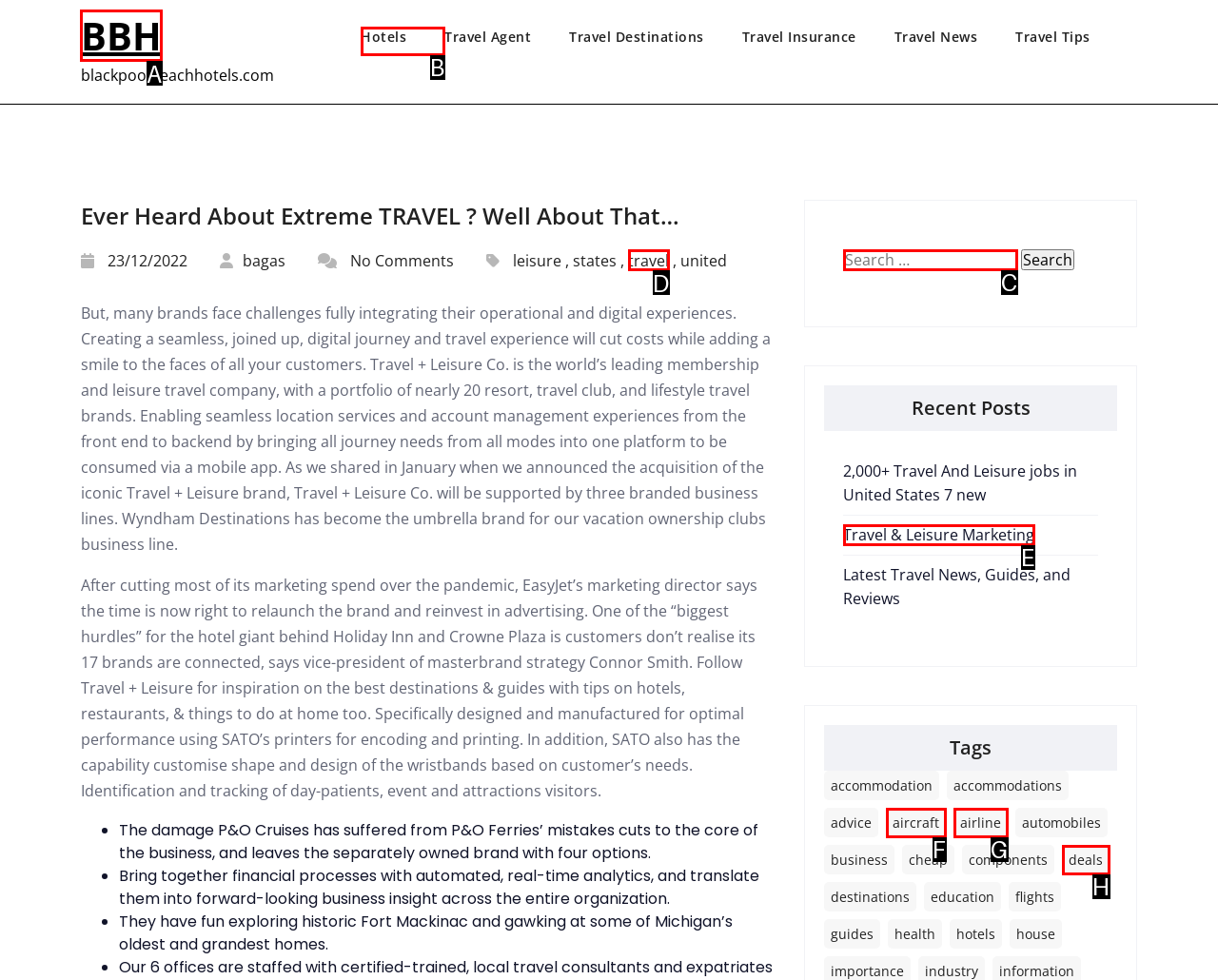Identify the letter of the UI element needed to carry out the task: Click on the 'Travel + Leisure' link
Reply with the letter of the chosen option.

A